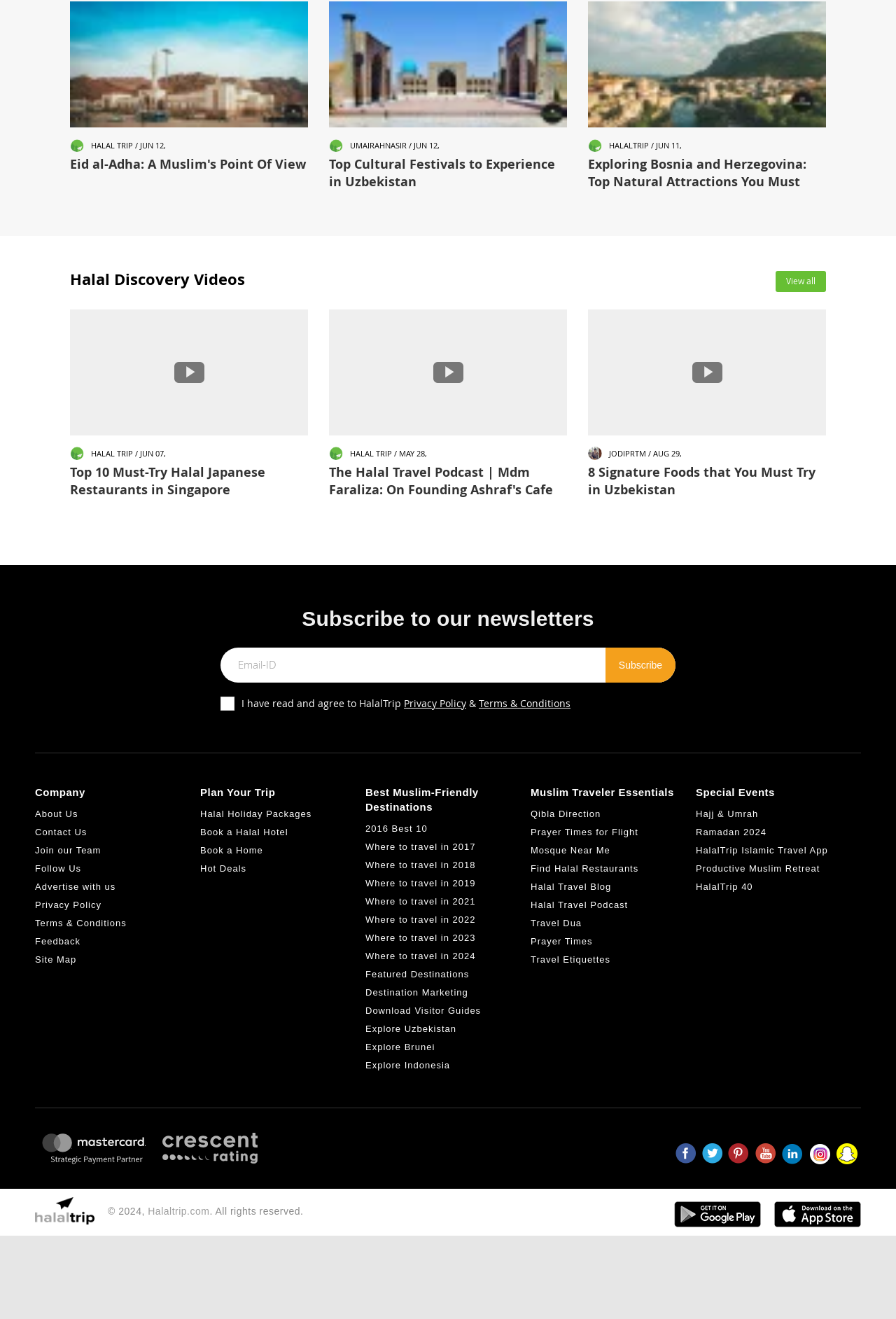What is the purpose of the 'Subscribe to our newsletters' section?
Use the information from the image to give a detailed answer to the question.

The 'Subscribe to our newsletters' section contains a textbox for email ID and a button to subscribe. This suggests that the purpose of this section is to allow users to receive newsletters from the website.